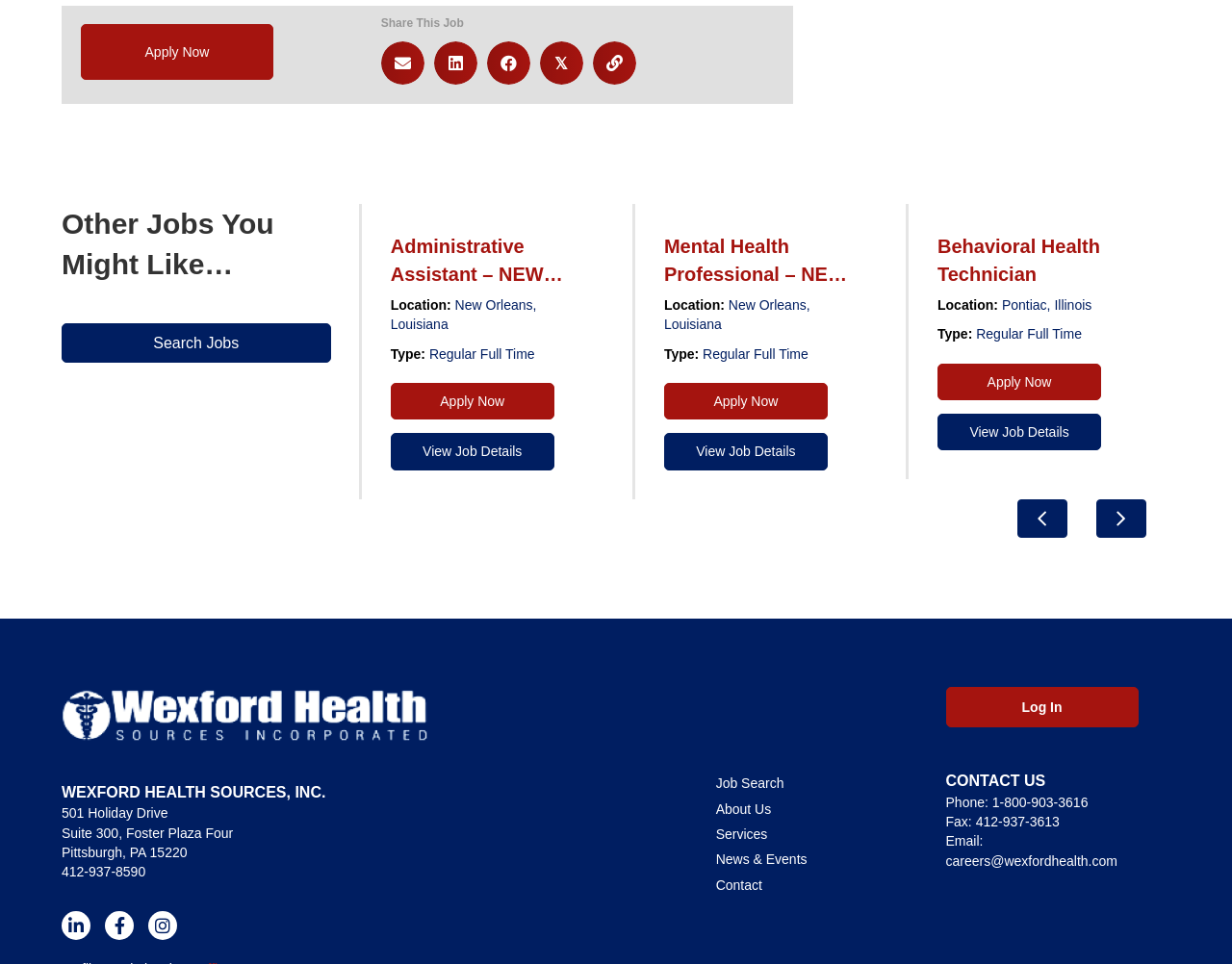From the screenshot, find the bounding box of the UI element matching this description: "Contact". Supply the bounding box coordinates in the form [left, top, right, bottom], each a float between 0 and 1.

None